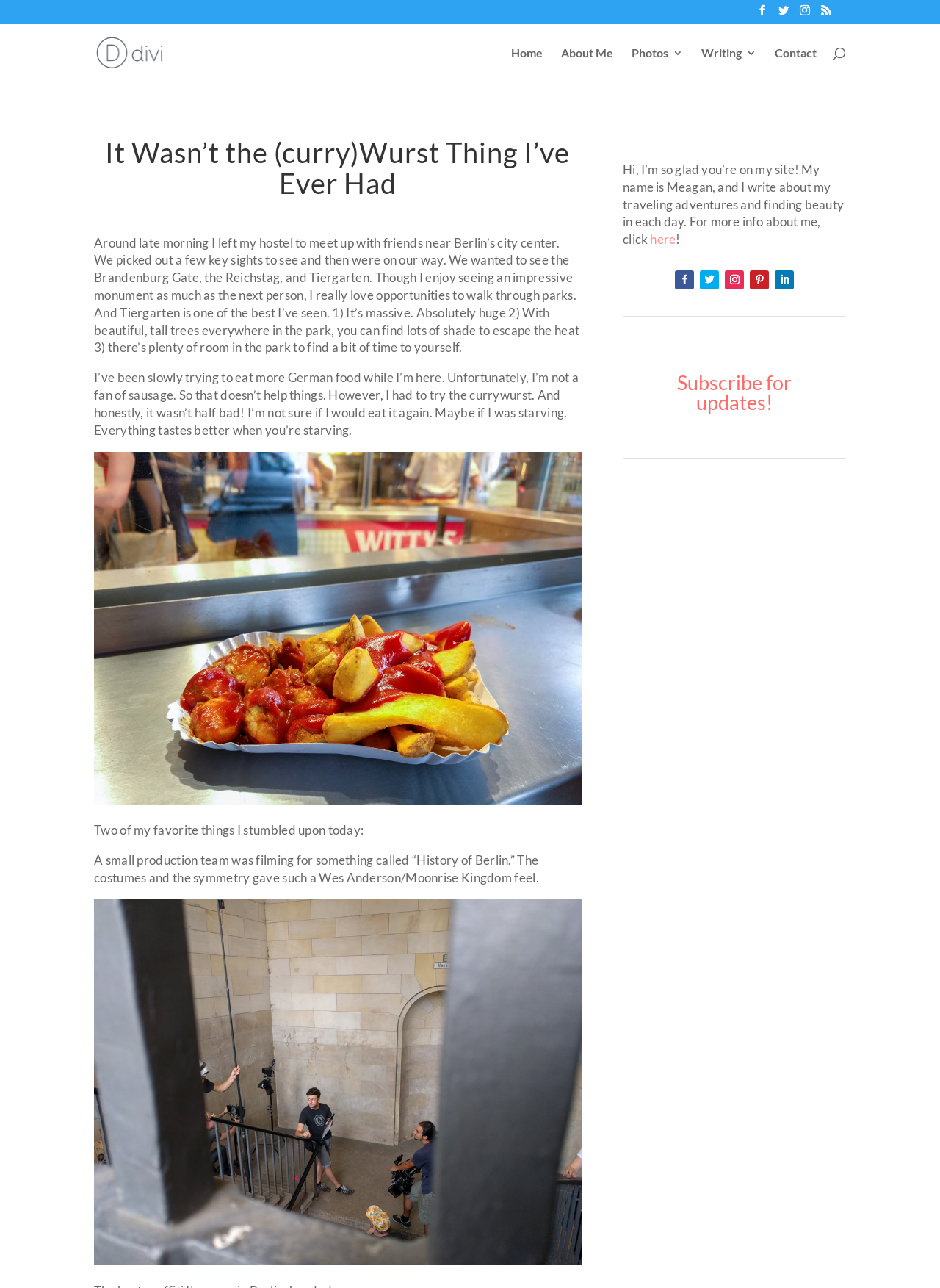What is the name of the city mentioned in the article?
Please respond to the question with as much detail as possible.

The city 'Berlin' is mentioned in the StaticText 'Around late morning I left my hostel to meet up with friends near Berlin’s city center.' with bounding box coordinates [0.1, 0.182, 0.617, 0.276]. It is also mentioned in the link 'Berlin' with bounding box coordinates [0.1, 0.615, 0.619, 0.627] and in the image 'Berlin' with bounding box coordinates [0.1, 0.351, 0.619, 0.625].